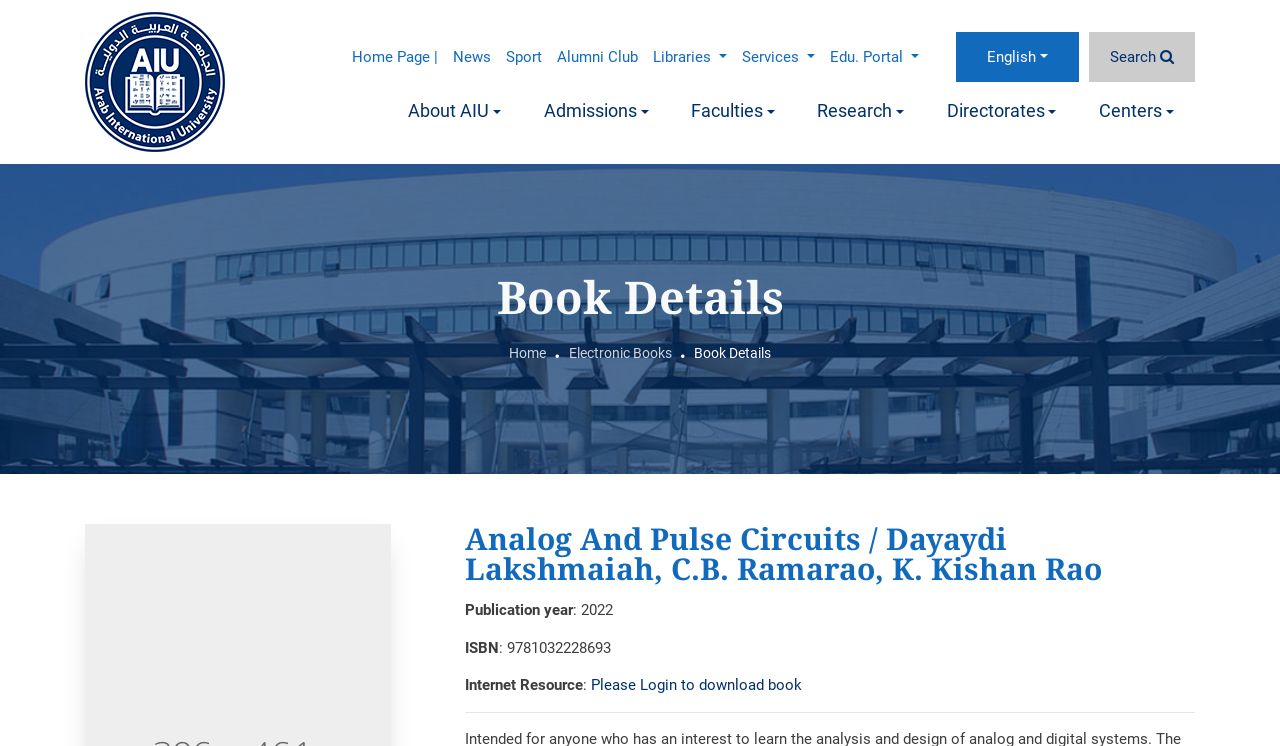Determine the bounding box coordinates of the section to be clicked to follow the instruction: "View About AIU". The coordinates should be given as four float numbers between 0 and 1, formatted as [left, top, right, bottom].

[0.31, 0.121, 0.4, 0.177]